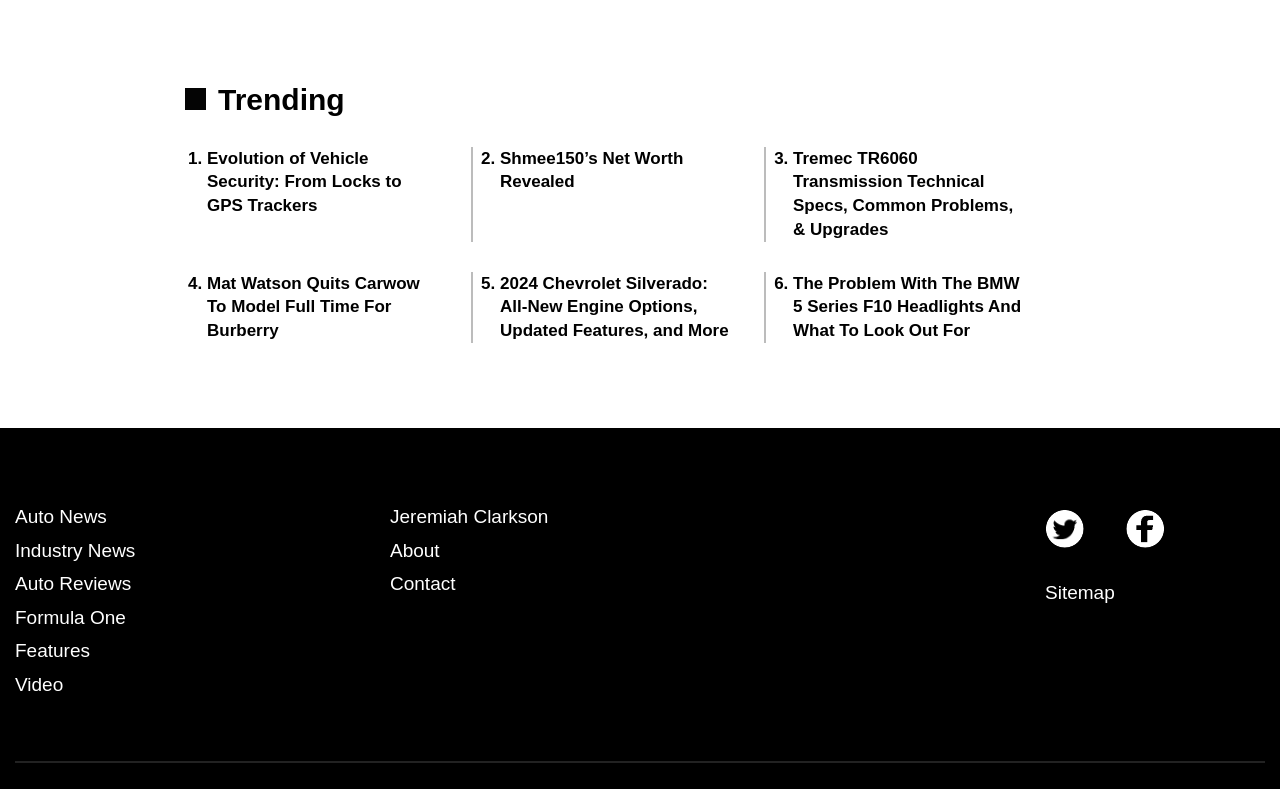Locate the bounding box coordinates of the element you need to click to accomplish the task described by this instruction: "Check the 'Jeremiah Clarkson' page".

[0.305, 0.641, 0.428, 0.668]